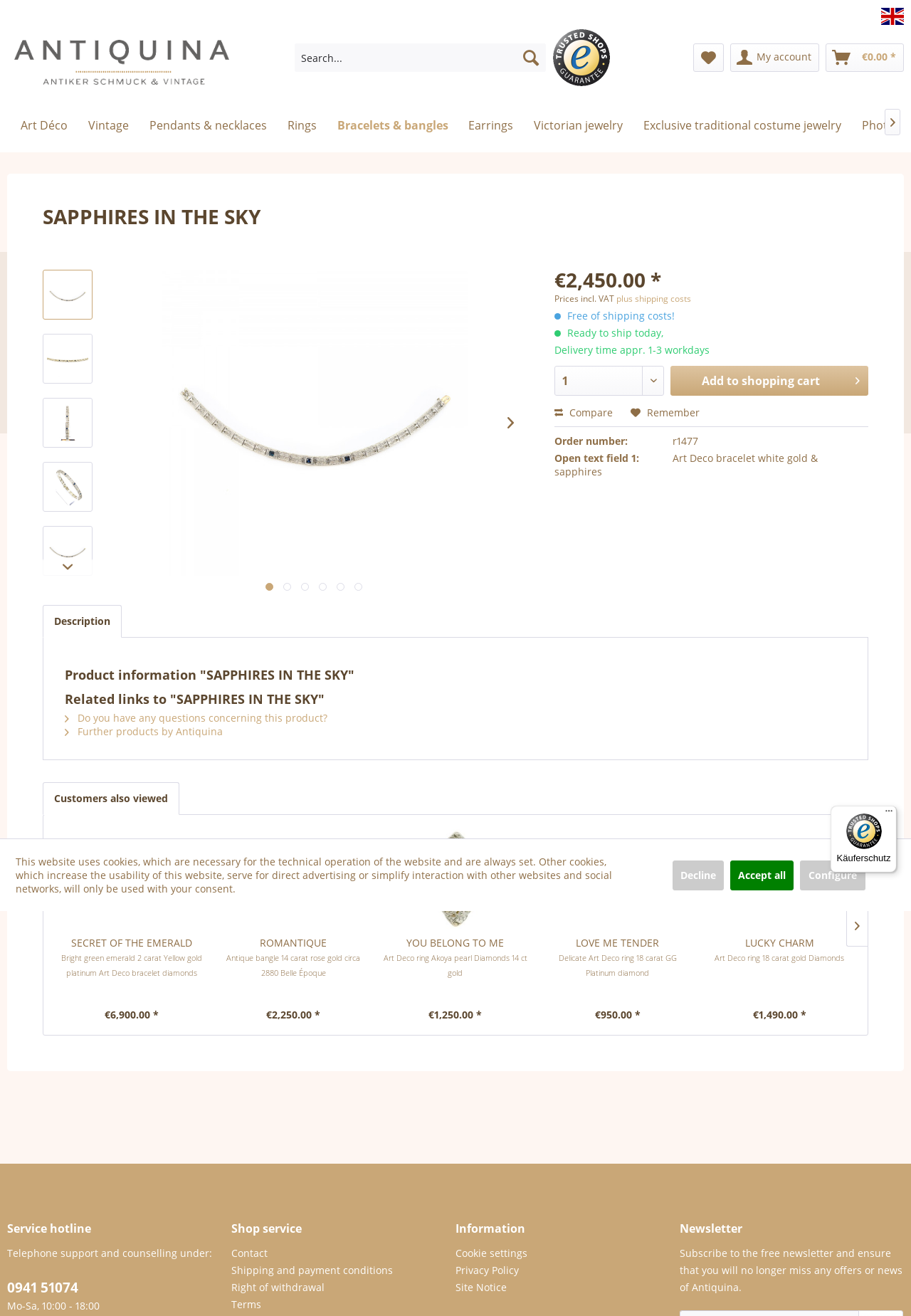Identify the bounding box coordinates for the UI element described as: "Console". The coordinates should be provided as four floats between 0 and 1: [left, top, right, bottom].

None